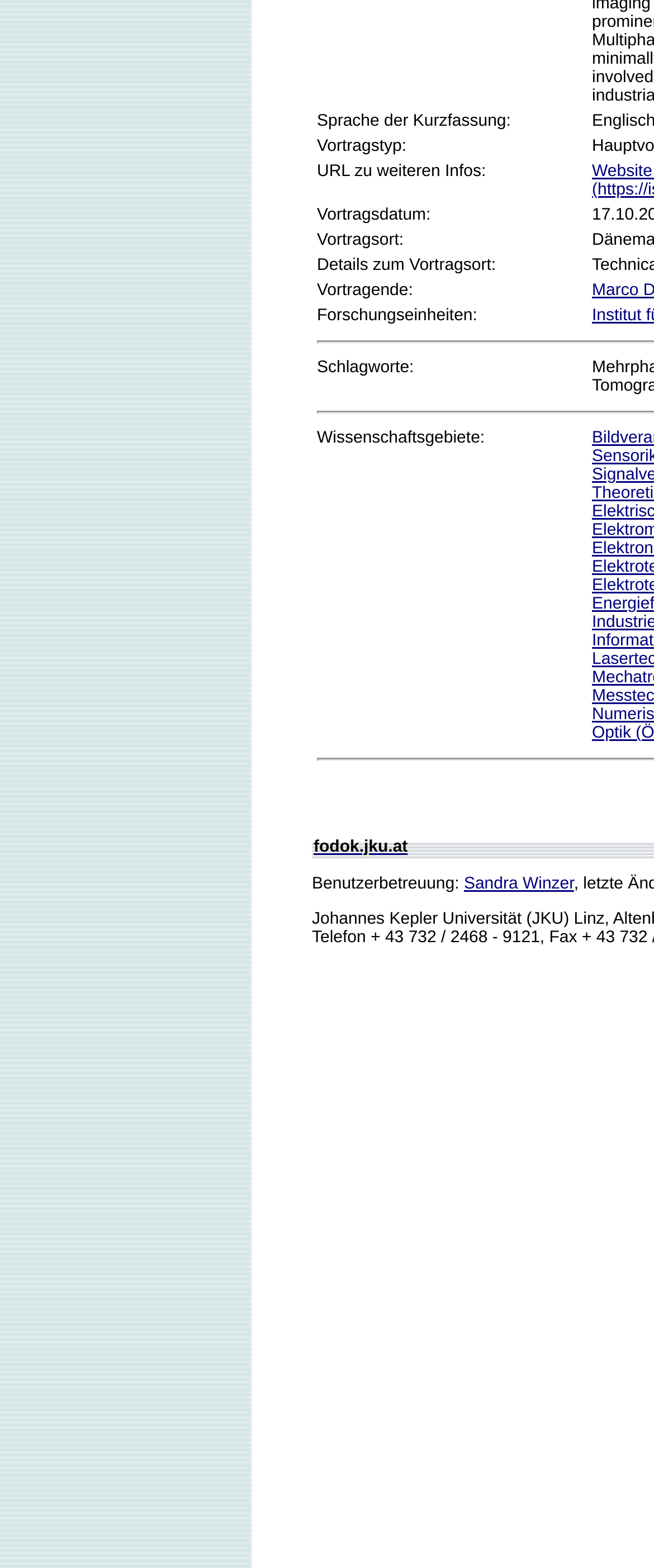Identify the bounding box of the UI component described as: "Schlagworte:".

[0.485, 0.229, 0.633, 0.24]